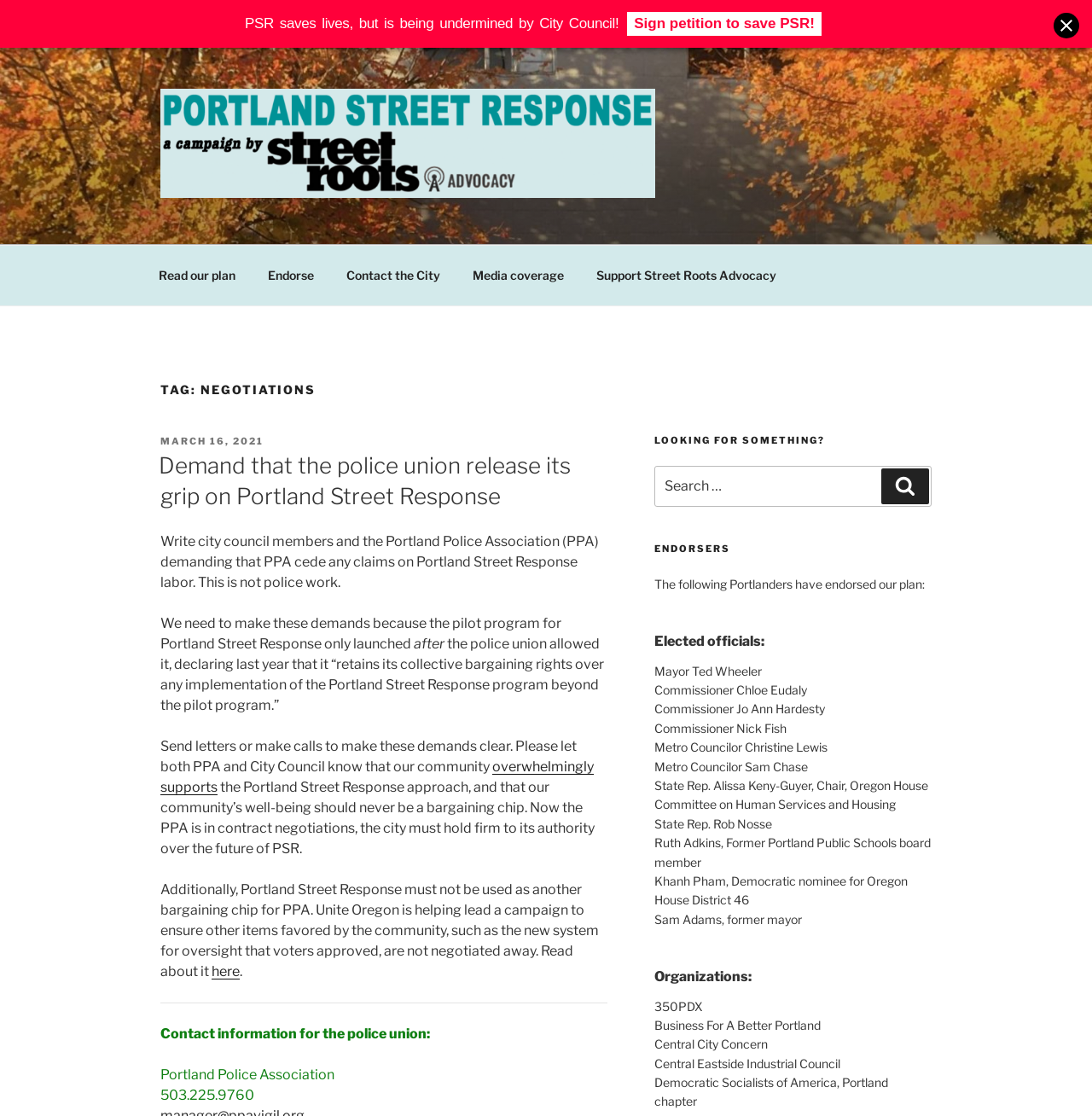What is the name of the campaign?
Analyze the image and deliver a detailed answer to the question.

The name of the campaign can be found in the image and link elements at the top of the webpage, which both have the text 'Portland Street Response'.